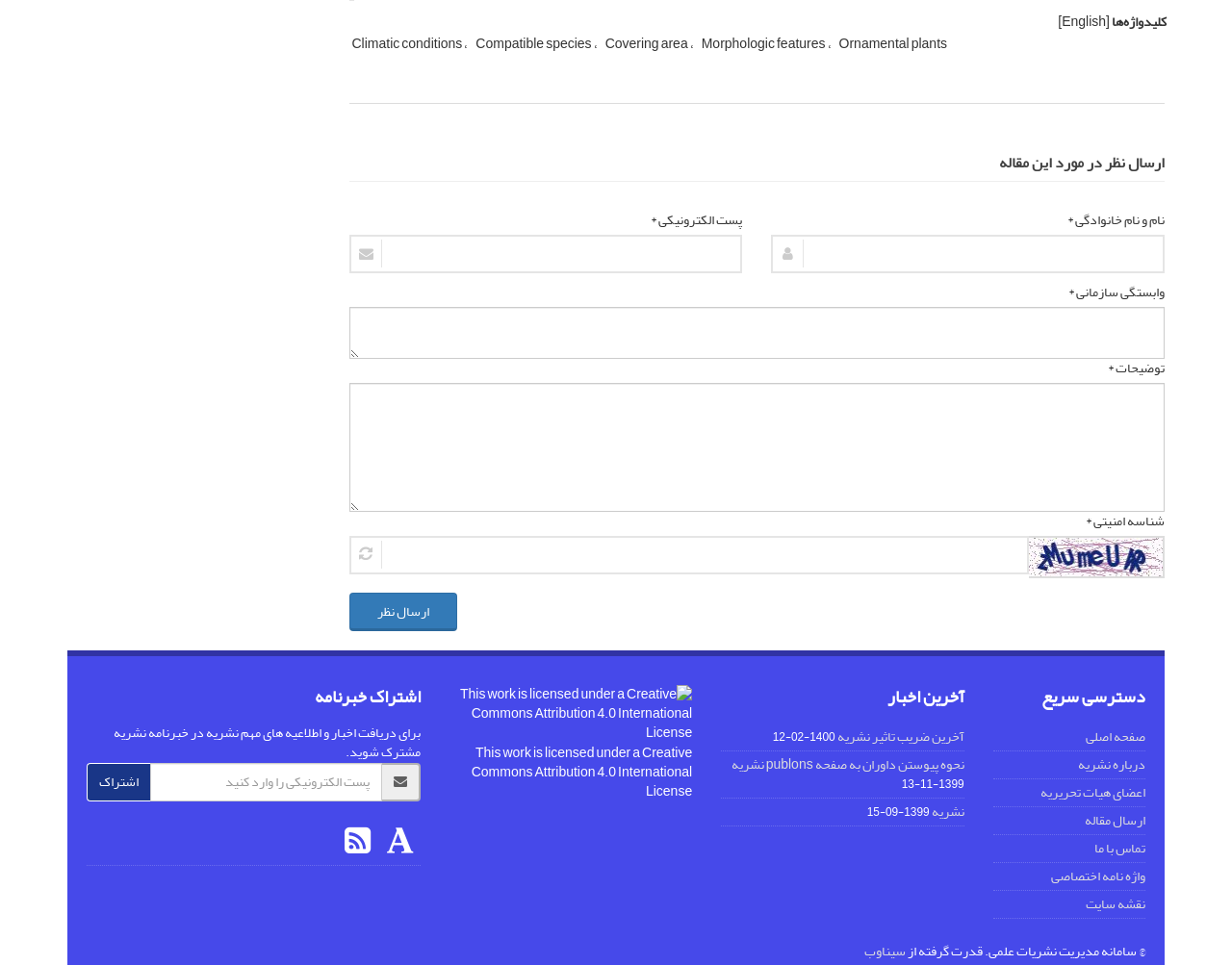How many links are there in the 'دسترسی سریع' section?
Based on the image, provide your answer in one word or phrase.

6